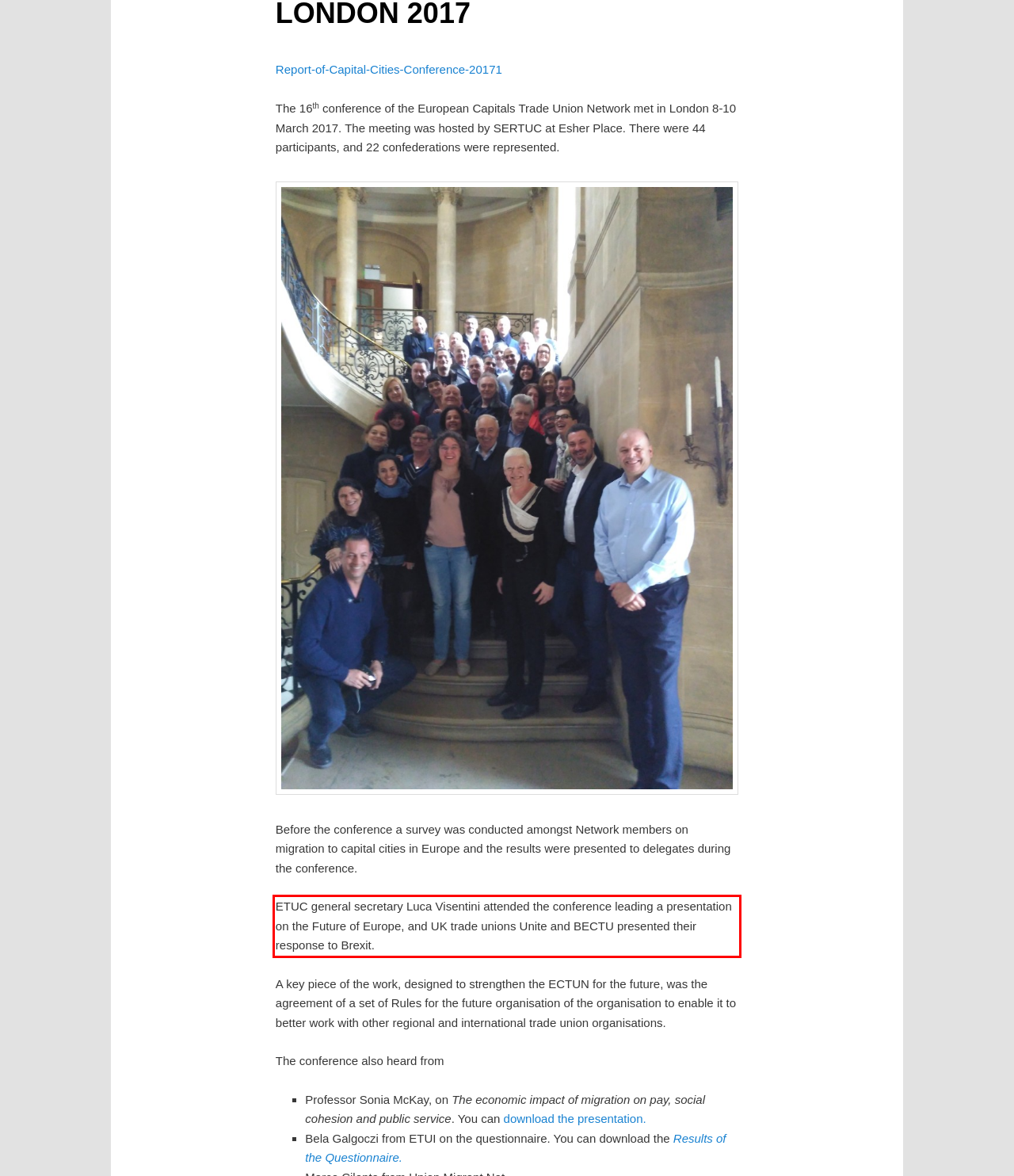Within the screenshot of a webpage, identify the red bounding box and perform OCR to capture the text content it contains.

ETUC general secretary Luca Visentini attended the conference leading a presentation on the Future of Europe, and UK trade unions Unite and BECTU presented their response to Brexit.